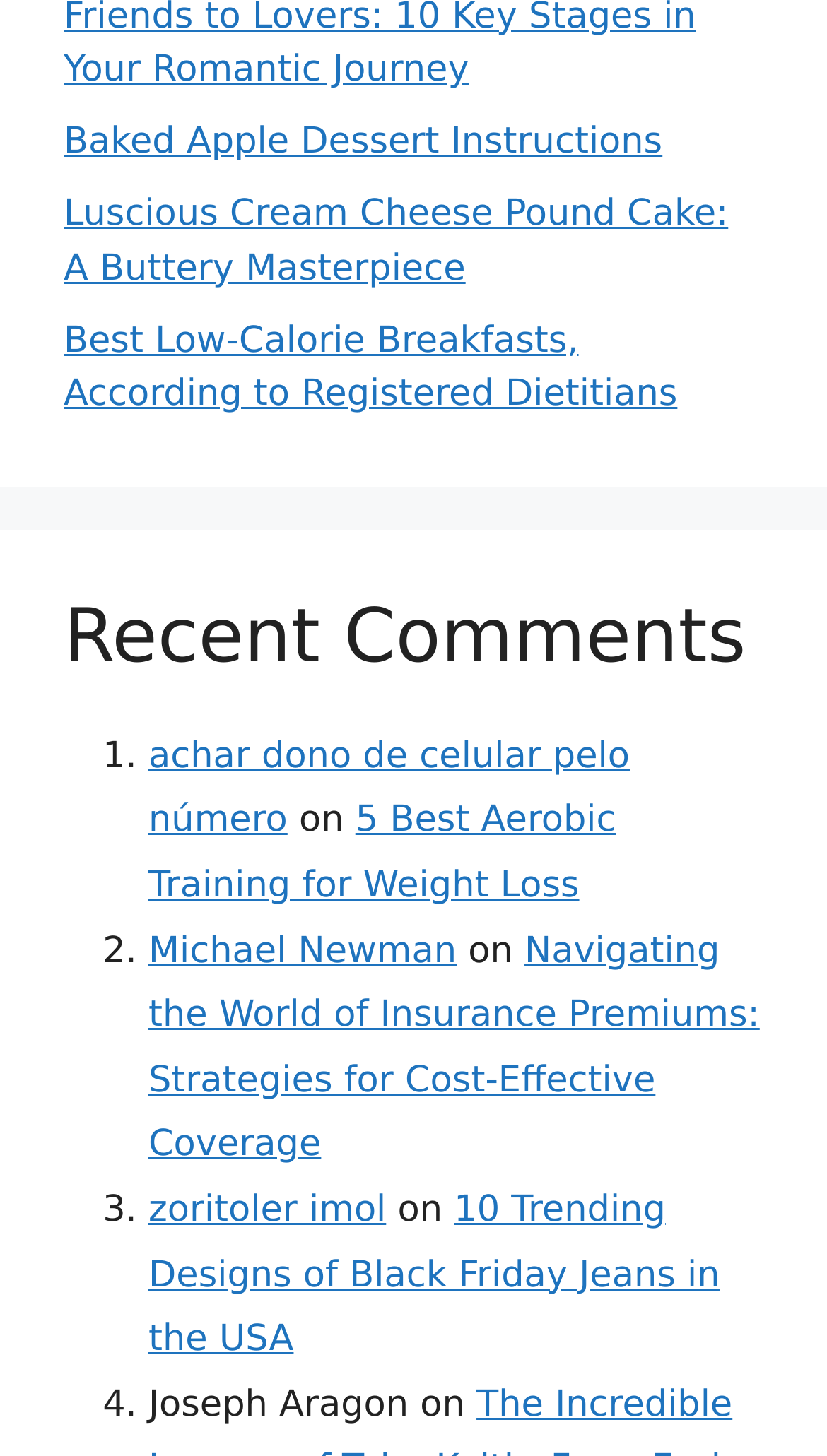Return the bounding box coordinates of the UI element that corresponds to this description: "Baked Apple Dessert Instructions". The coordinates must be given as four float numbers in the range of 0 and 1, [left, top, right, bottom].

[0.077, 0.083, 0.801, 0.112]